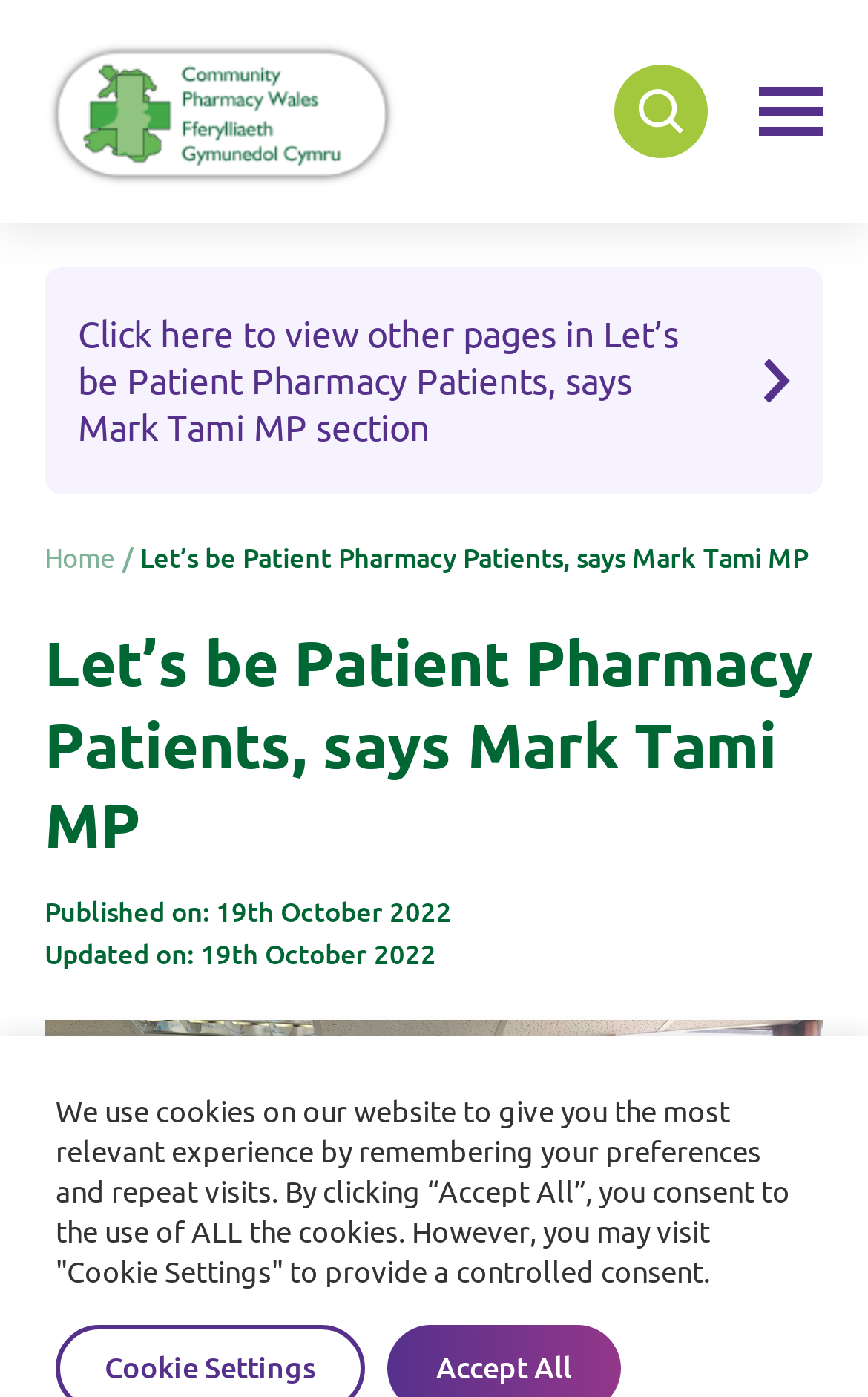Write an extensive caption that covers every aspect of the webpage.

The webpage is about an article titled "Let's be Patient Pharmacy Patients, says Mark Tami MP" and is part of the Community Pharmacy Wales website. At the top left, there is a link to "PSNC" accompanied by an image with the same name. To the right of this link, there is a small image with no description. 

Below these elements, there is a static text block that invites users to click to view other pages in the same section. On the right side of this text block, there is another small image with no description. 

The main navigation menu is located below, with a "Home" link at the top left, followed by a separator slash, and then the title of the current page, "Let's be Patient Pharmacy Patients, says Mark Tami MP". This title is also presented as a heading further down the page.

The article's content is not explicitly described in the accessibility tree, but it is likely to be below the heading, given the typical structure of a webpage. At the bottom of the page, there are two static text blocks, one showing the publication date and the other showing the update date, both dated 19th October 2022. 

Finally, at the very bottom of the page, there is a cookie policy notice that explains how the website uses cookies and provides options for users to control their consent.